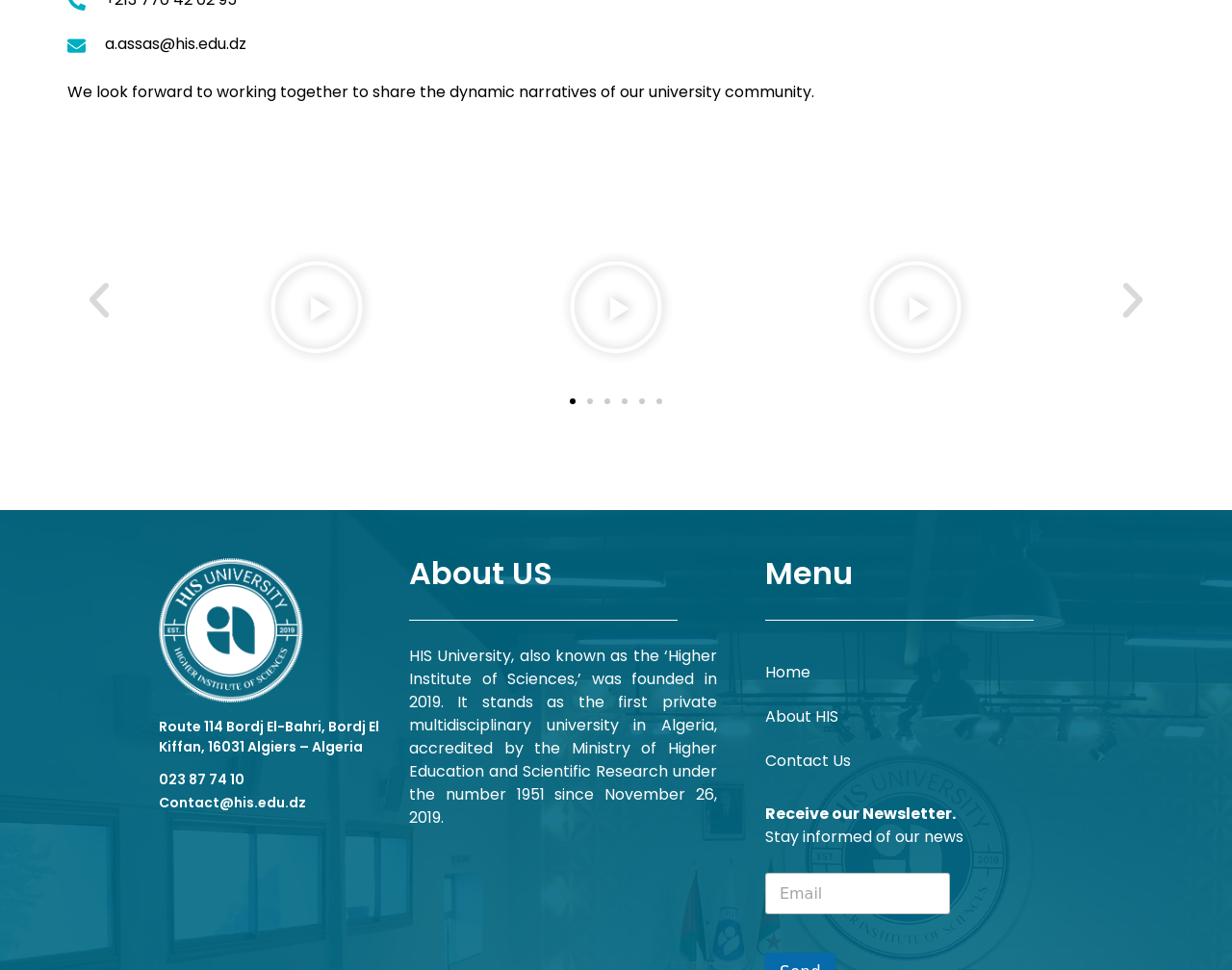Locate the bounding box coordinates of the element that needs to be clicked to carry out the instruction: "Enter email address". The coordinates should be given as four float numbers ranging from 0 to 1, i.e., [left, top, right, bottom].

[0.621, 0.899, 0.771, 0.942]